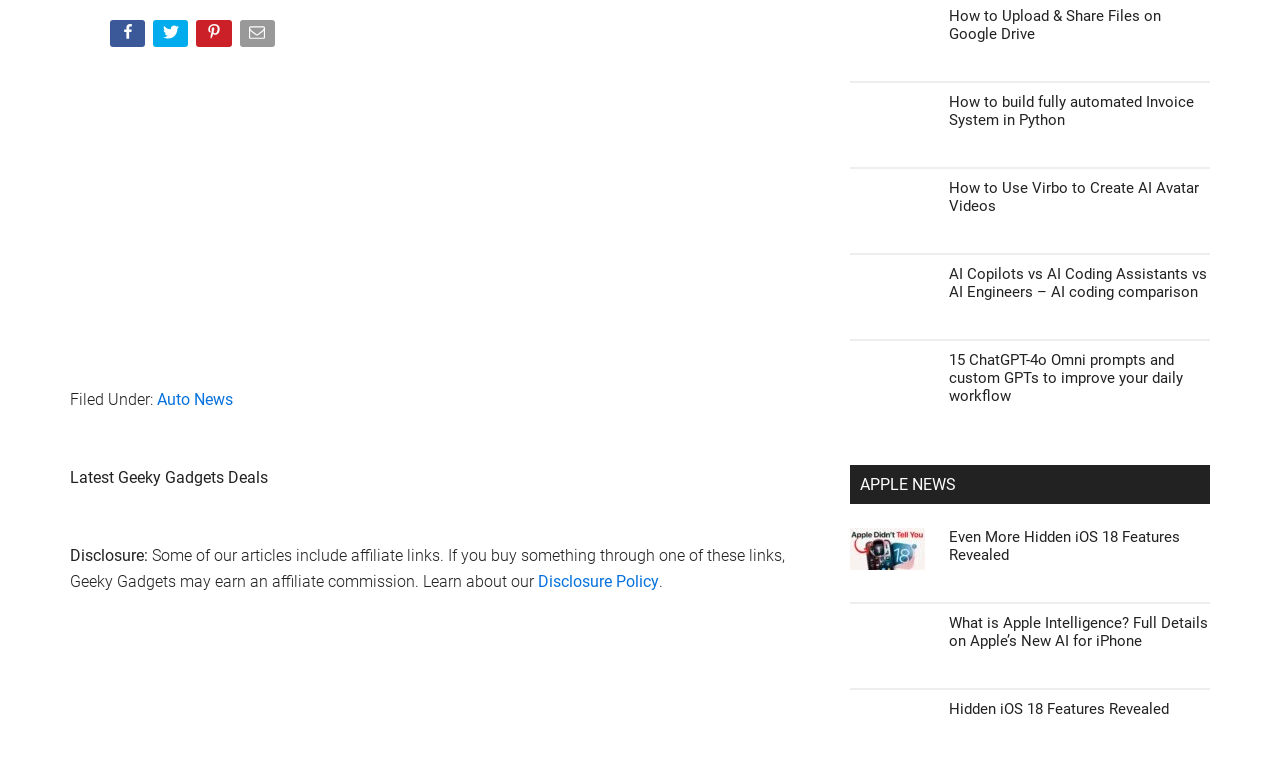Find the bounding box coordinates of the element's region that should be clicked in order to follow the given instruction: "Read article about uploading and sharing files on Google Drive". The coordinates should consist of four float numbers between 0 and 1, i.e., [left, top, right, bottom].

[0.664, 0.009, 0.945, 0.056]